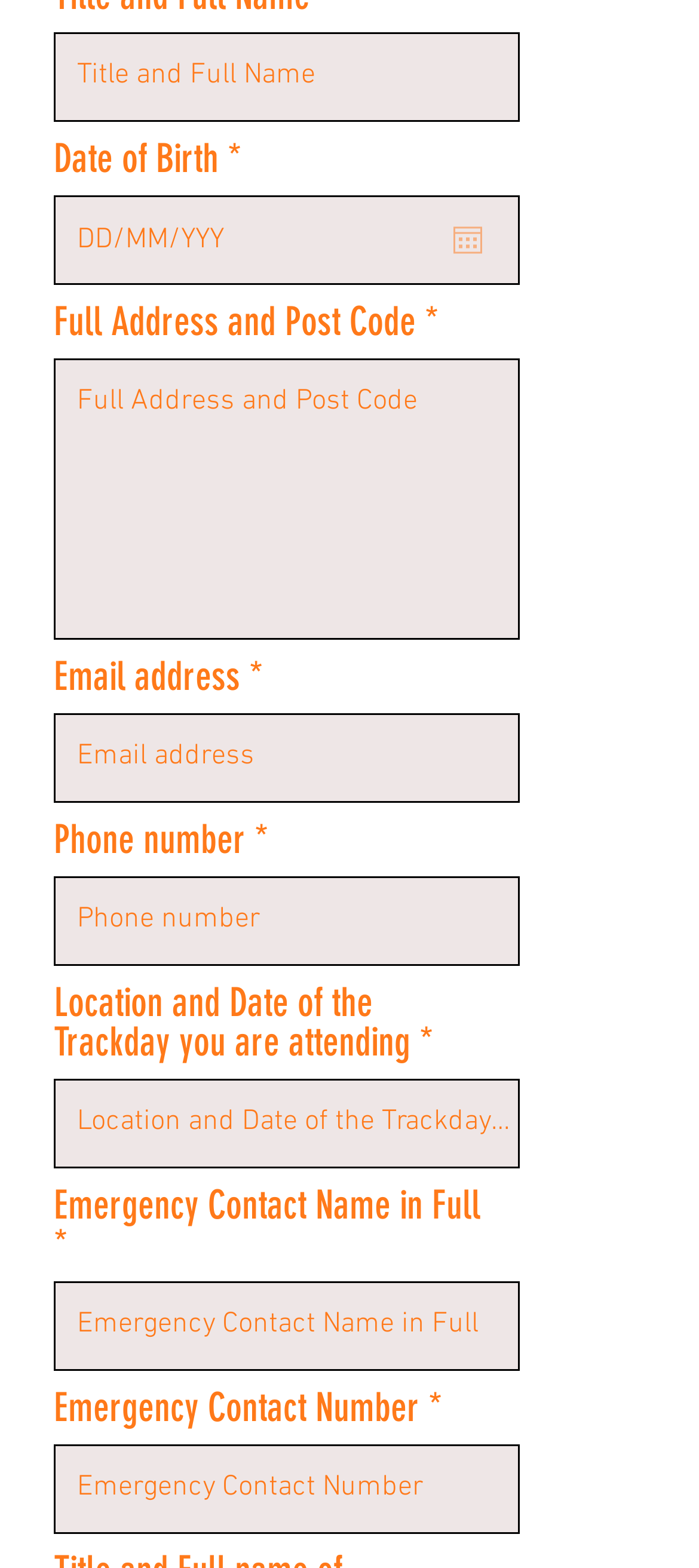What is the vertical position of the 'Email address' field relative to the 'Full Address and Post Code' field?
Provide an in-depth and detailed explanation in response to the question.

The 'Email address' field is below the 'Full Address and Post Code' field because the y1 coordinate of the 'Email address' field (0.416) is greater than the y1 coordinate of the 'Full Address and Post Code' field (0.189).